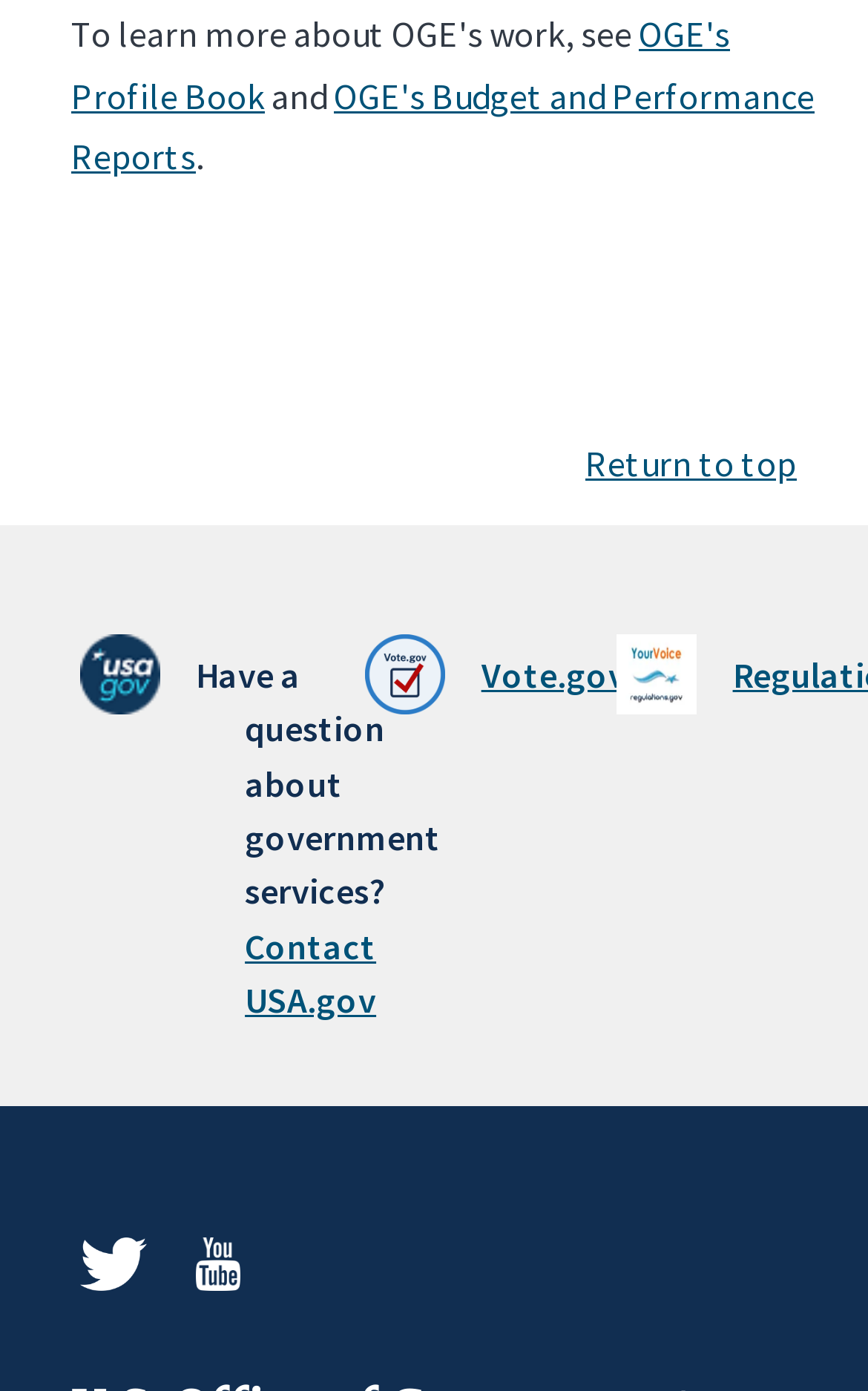Use a single word or phrase to respond to the question:
What is the purpose of the 'Contact USA.gov' link?

To contact USA.gov